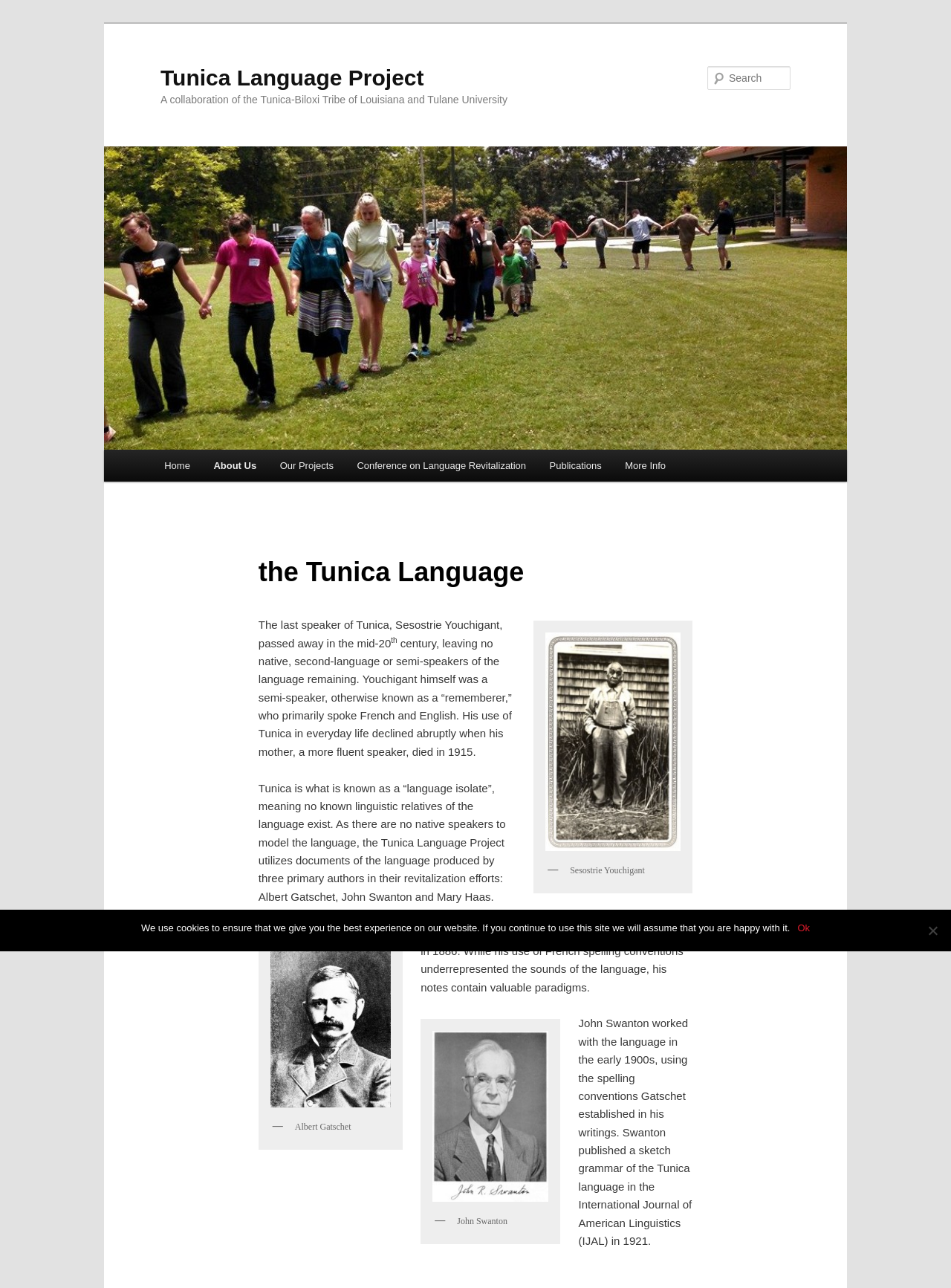Offer a detailed account of what is visible on the webpage.

The webpage is about the Tunica Language Project, a collaboration between the Tunica-Biloxi Tribe of Louisiana and Tulane University. At the top, there is a link to skip to the primary content. Below that, there is a heading with the project's name, accompanied by a link and an image. 

To the right of the project's name, there is a search bar with a "Search" label. Above the search bar, there is a heading that says "Main menu", which contains links to different sections of the website, including "Home", "About Us", "Our Projects", "Conference on Language Revitalization", "Publications", and "More Info".

Below the main menu, there is a section about the Tunica language. It starts with a heading that says "the Tunica Language", followed by a link to Sesostrie Youchigant, the last speaker of Tunica, who passed away in the mid-20th century. There is an image of Youchigant, and a paragraph of text that describes his role as a semi-speaker of the language. 

The text continues to explain that Tunica is a language isolate, meaning it has no known linguistic relatives. The language project uses documents produced by three primary authors: Albert Gatschet, John Swanton, and Mary Haas. There are links to each of these authors, accompanied by images and brief descriptions of their work on the Tunica language.

At the bottom of the page, there is a cookie notice dialog that informs users about the website's use of cookies. It provides an "Ok" button to accept the terms and a "No" button to decline.